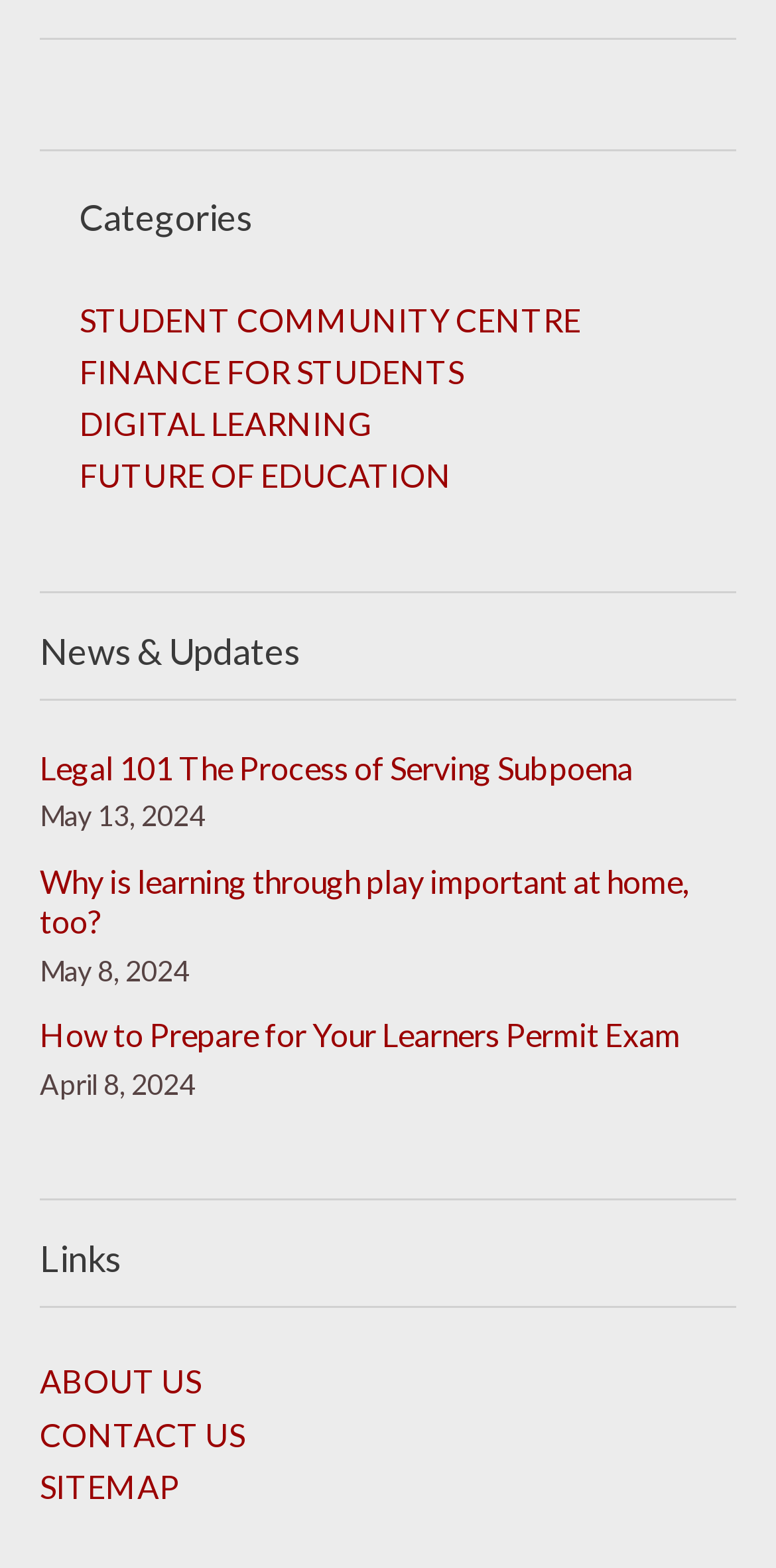What is the title of the latest article?
Provide a detailed and extensive answer to the question.

I looked at the articles listed under the 'News & Updates' heading and found the one with the latest date, which is 'May 13, 2024', and its title is 'Legal 101 The Process of Serving Subpoena'.